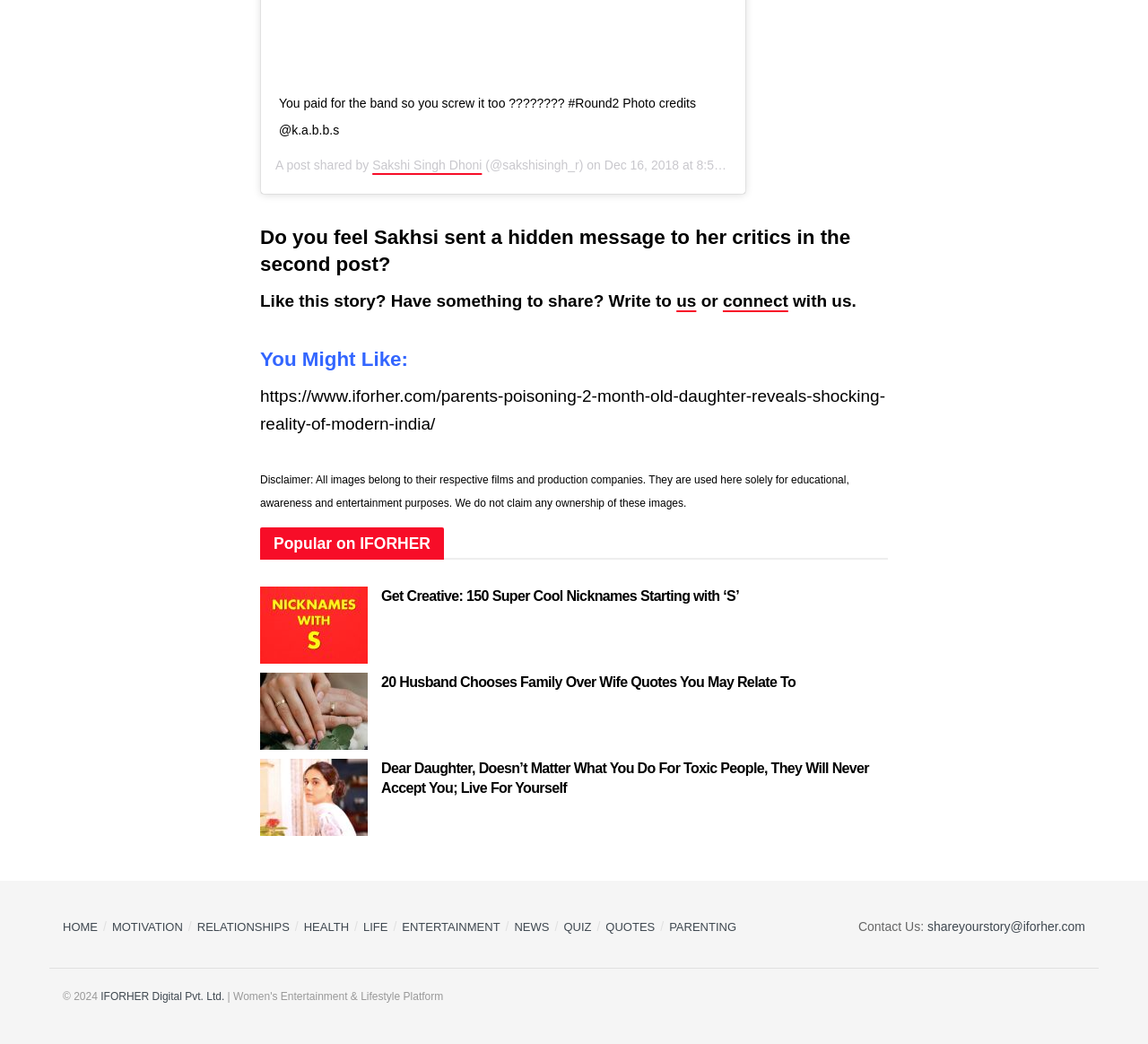Give a one-word or one-phrase response to the question:
What is the topic of the article 'You Might Like:'?

Nicknames, husband, and mother-in-law